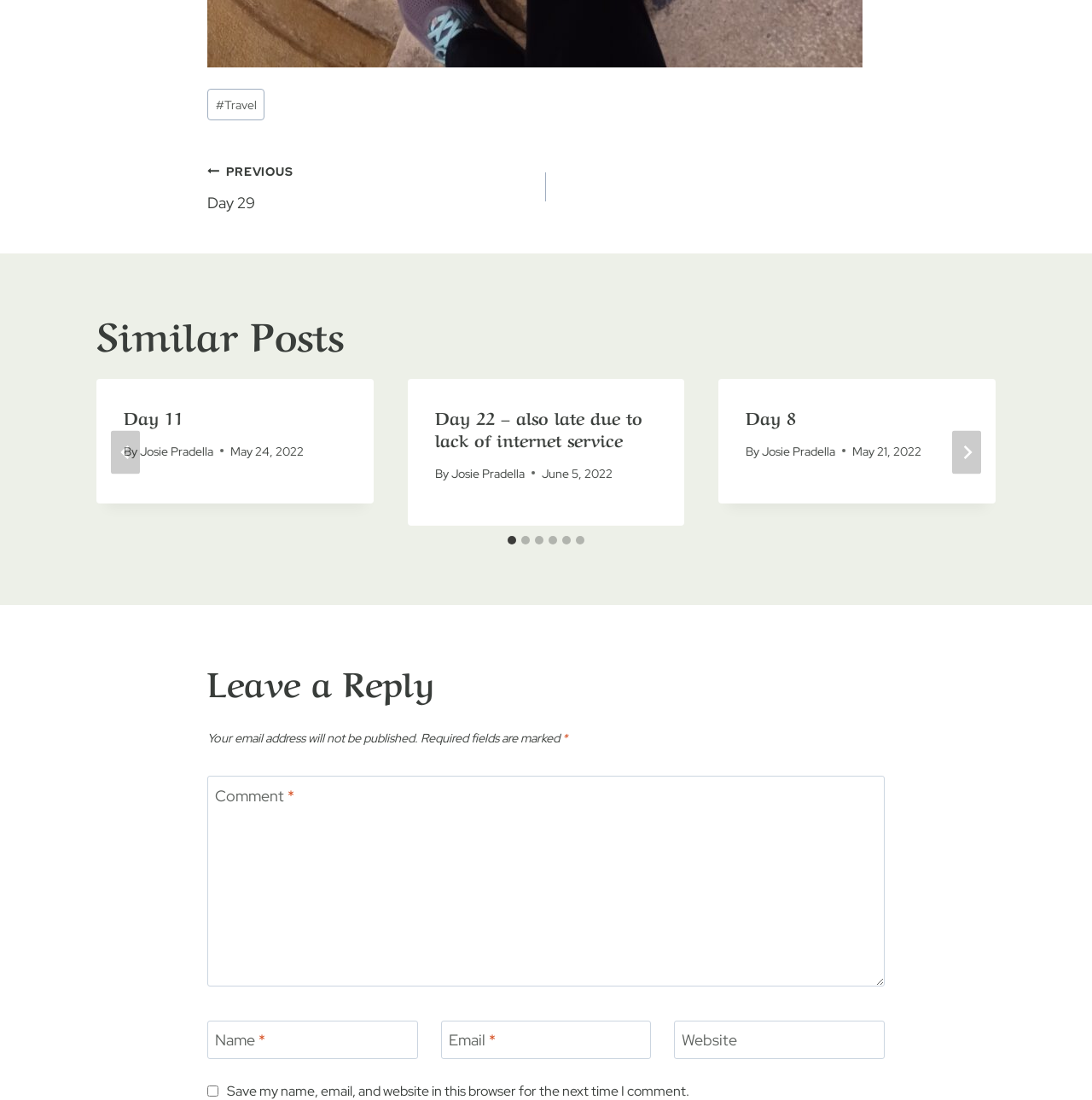Provide the bounding box coordinates of the HTML element described by the text: "Day 11".

[0.113, 0.368, 0.168, 0.39]